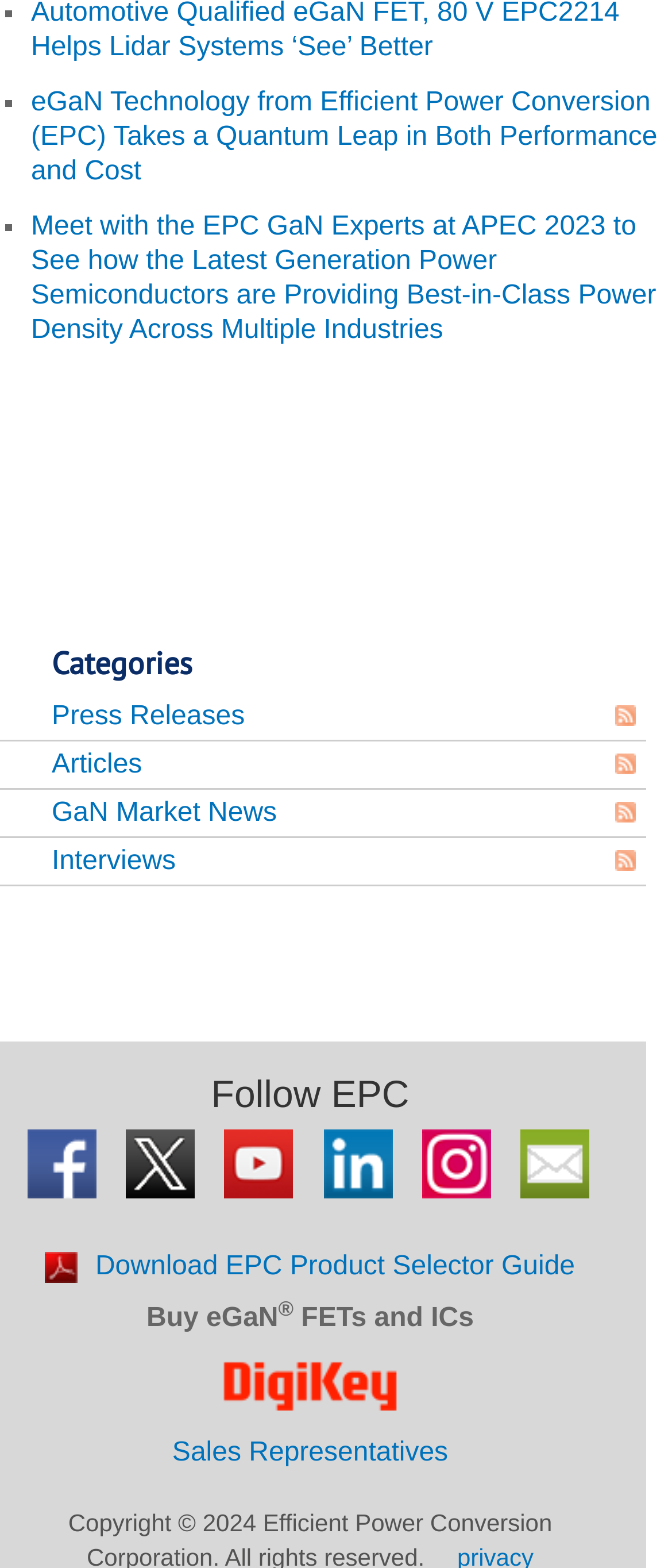Give a one-word or short-phrase answer to the following question: 
How can users follow EPC?

On Facebook, Twitter, YouTube, LinkedIn, Instagram